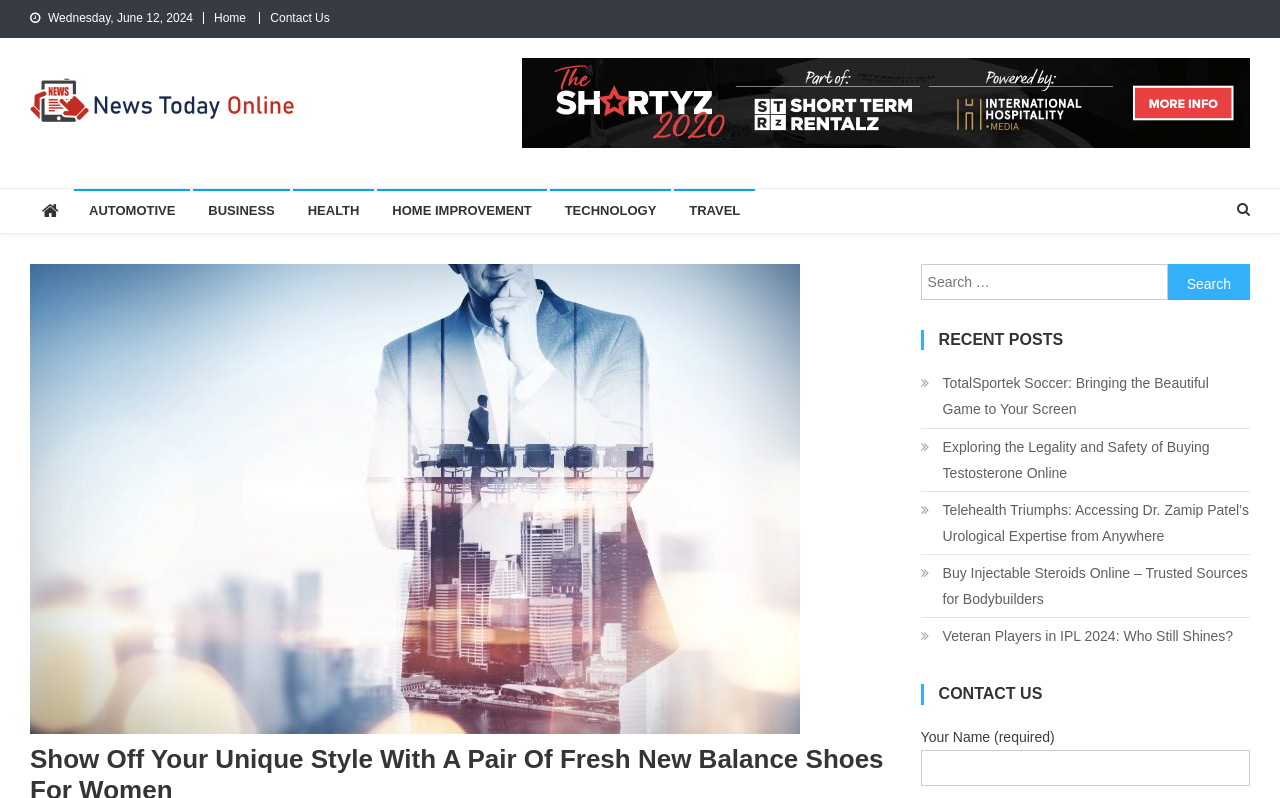Find the bounding box coordinates for the HTML element specified by: "parent_node: Search for: value="Search"".

[0.912, 0.33, 0.977, 0.375]